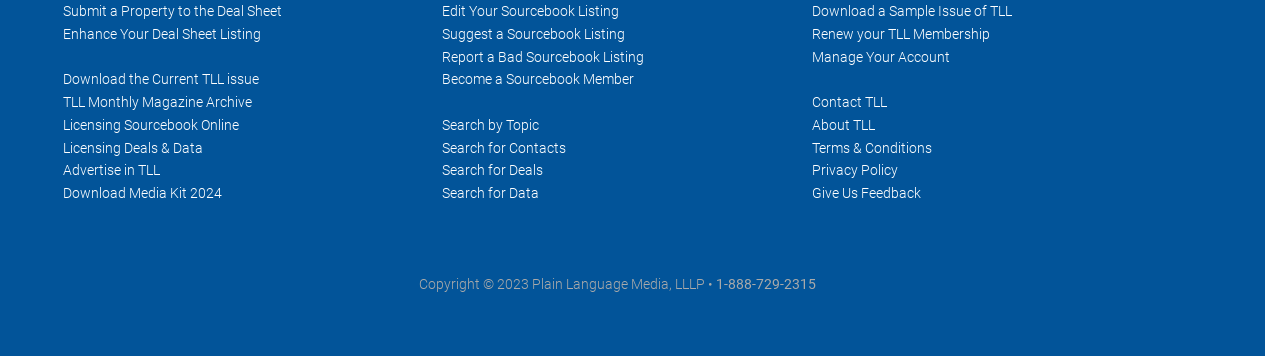Pinpoint the bounding box coordinates of the clickable area necessary to execute the following instruction: "Submit a property to the deal sheet". The coordinates should be given as four float numbers between 0 and 1, namely [left, top, right, bottom].

[0.049, 0.009, 0.22, 0.054]